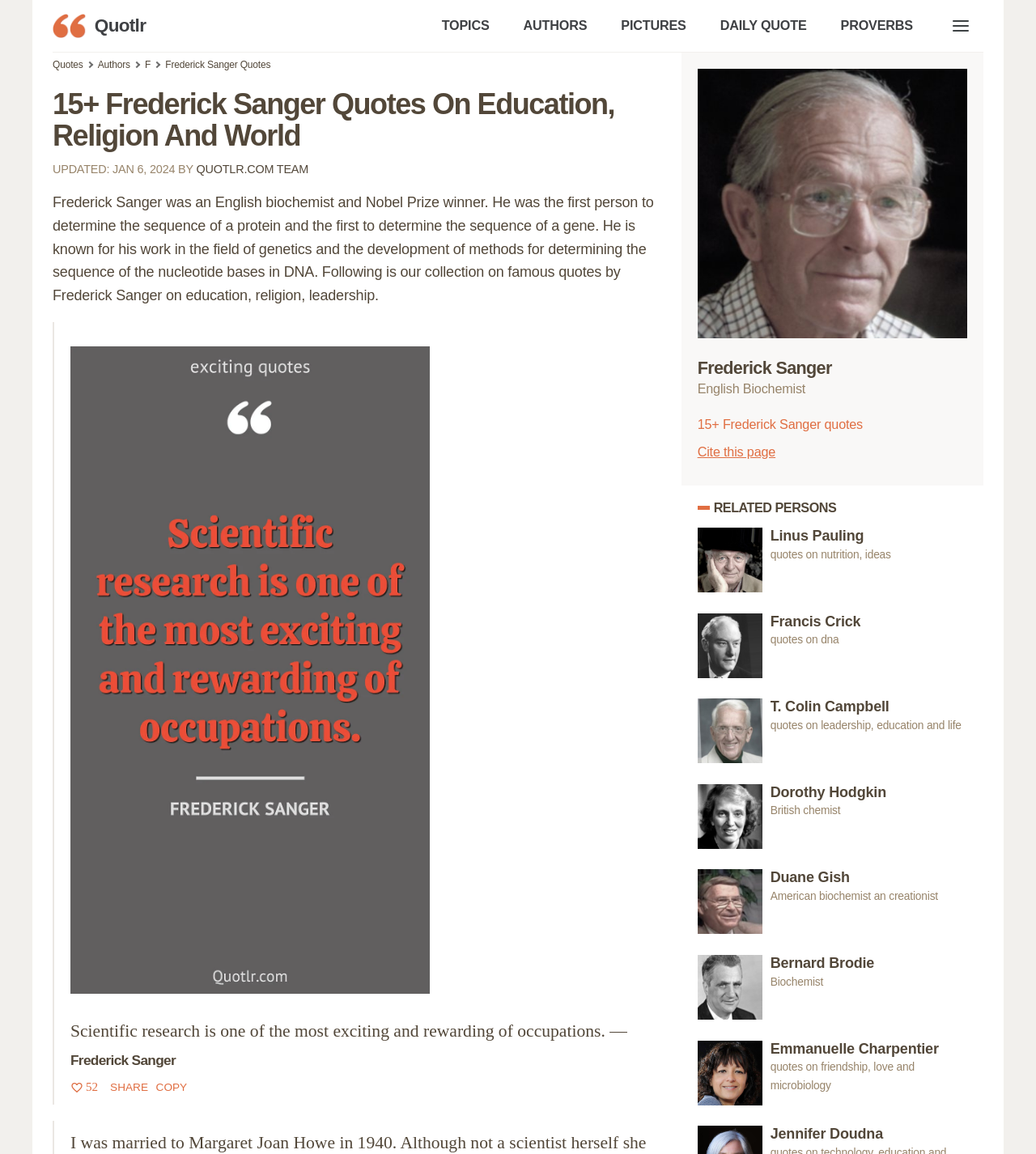Locate the bounding box coordinates of the element that needs to be clicked to carry out the instruction: "Explore quotes by Emmanuelle Charpentier". The coordinates should be given as four float numbers ranging from 0 to 1, i.e., [left, top, right, bottom].

[0.658, 0.901, 0.949, 0.976]